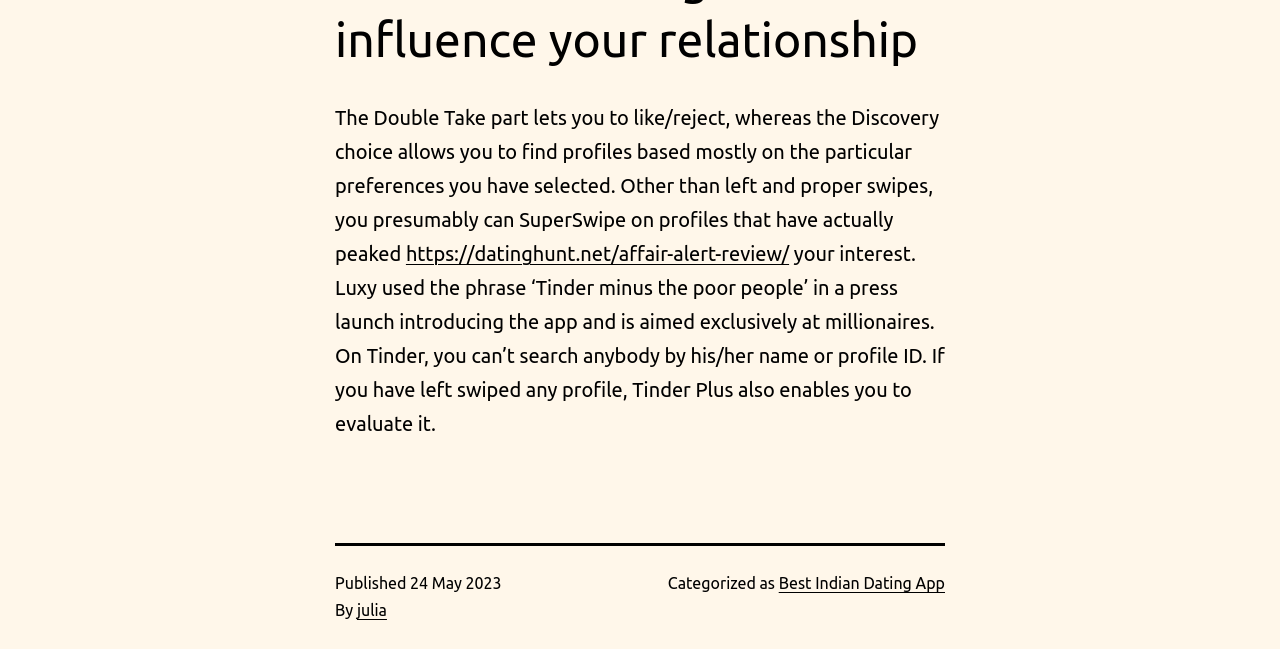When was the article published?
Use the image to give a comprehensive and detailed response to the question.

The publication date is mentioned in the footer section of the webpage, where it says 'Published 24 May 2023'.